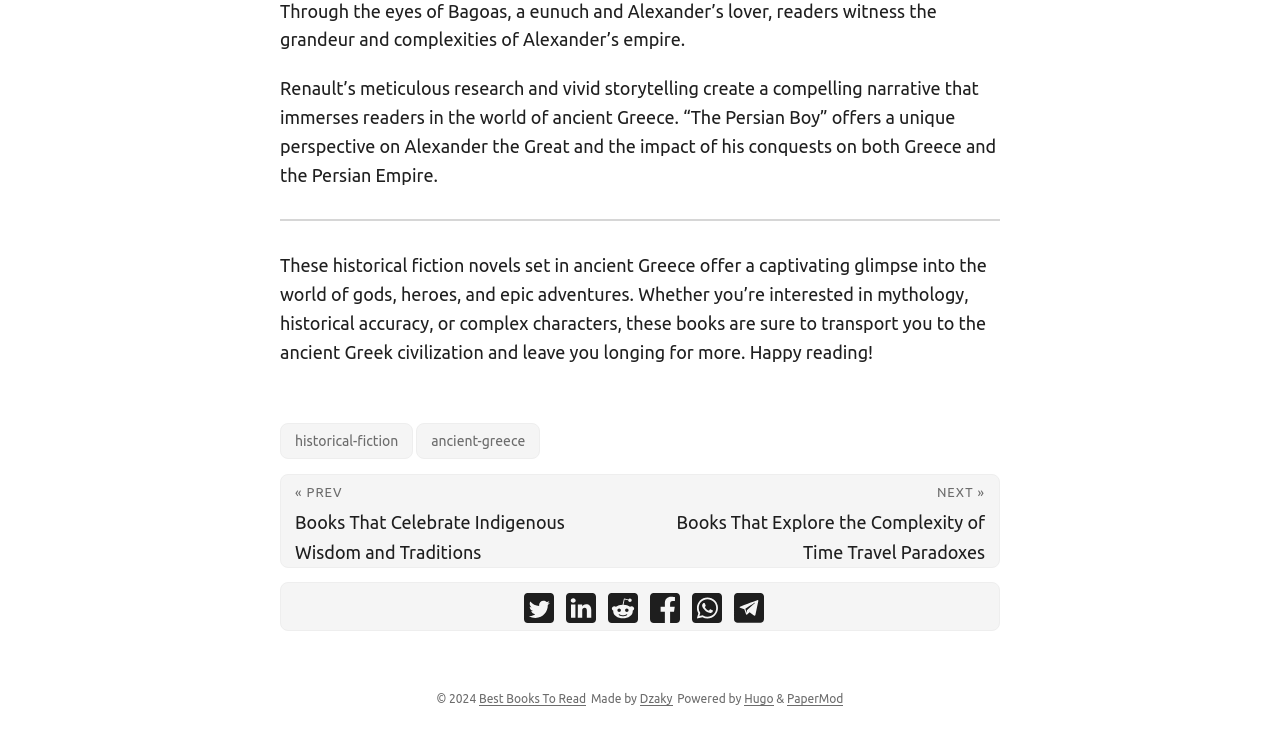Using the description "ancient-greece", predict the bounding box of the relevant HTML element.

[0.325, 0.58, 0.422, 0.629]